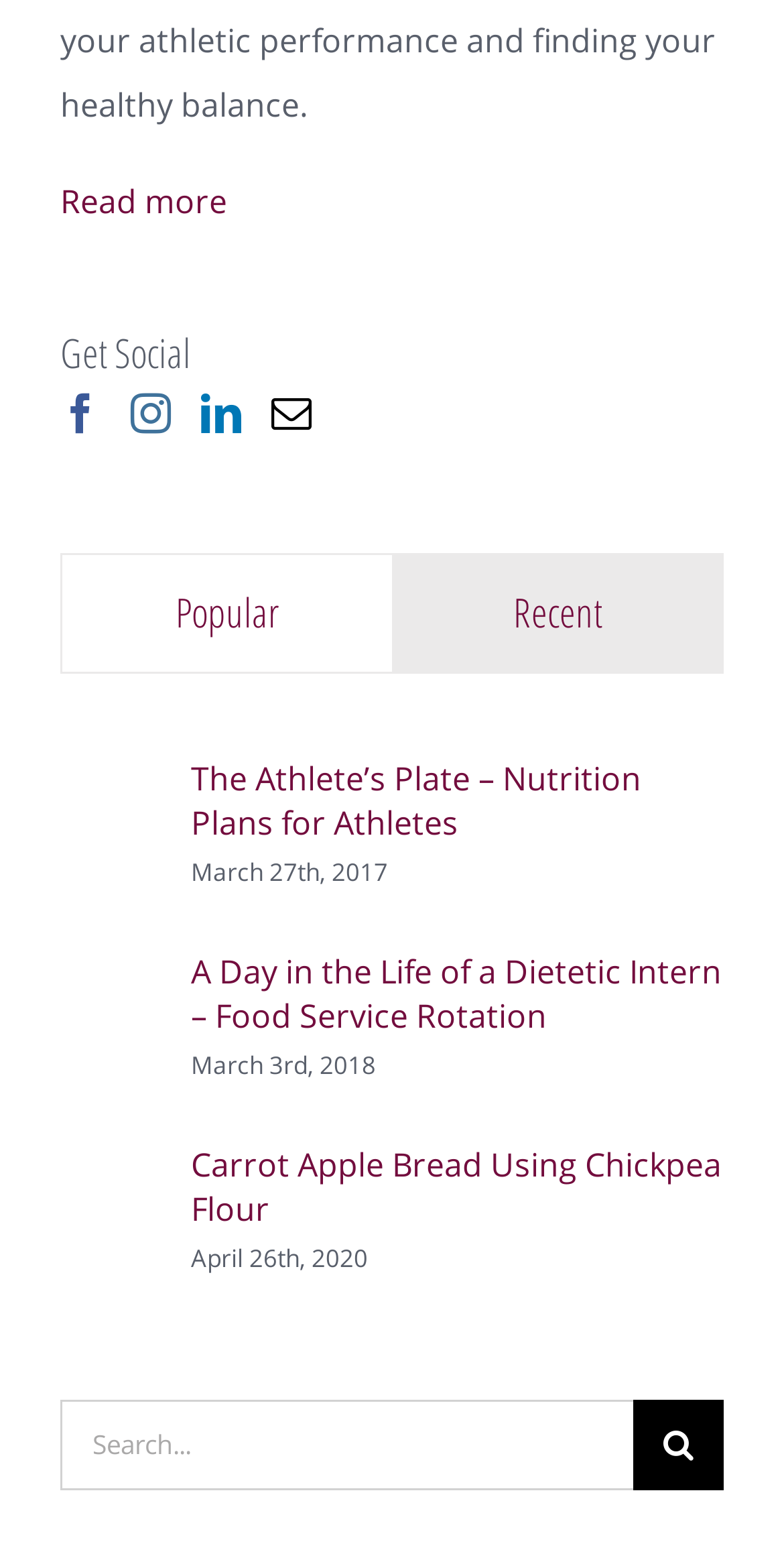Specify the bounding box coordinates of the area to click in order to follow the given instruction: "Search for something."

[0.077, 0.896, 0.923, 0.954]